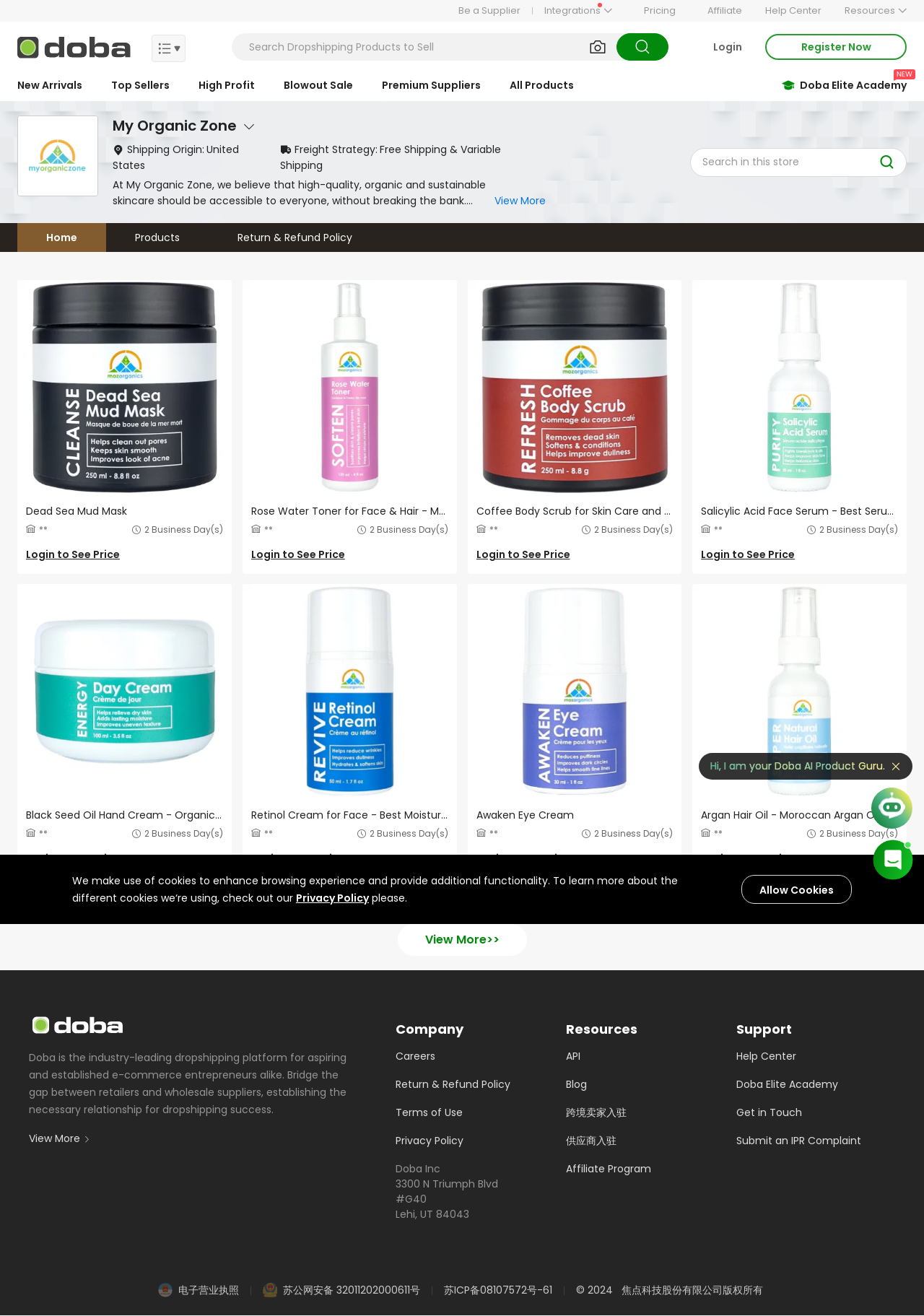Please find the bounding box coordinates of the element that needs to be clicked to perform the following instruction: "Search for dropshipping products". The bounding box coordinates should be four float numbers between 0 and 1, represented as [left, top, right, bottom].

[0.27, 0.031, 0.617, 0.041]